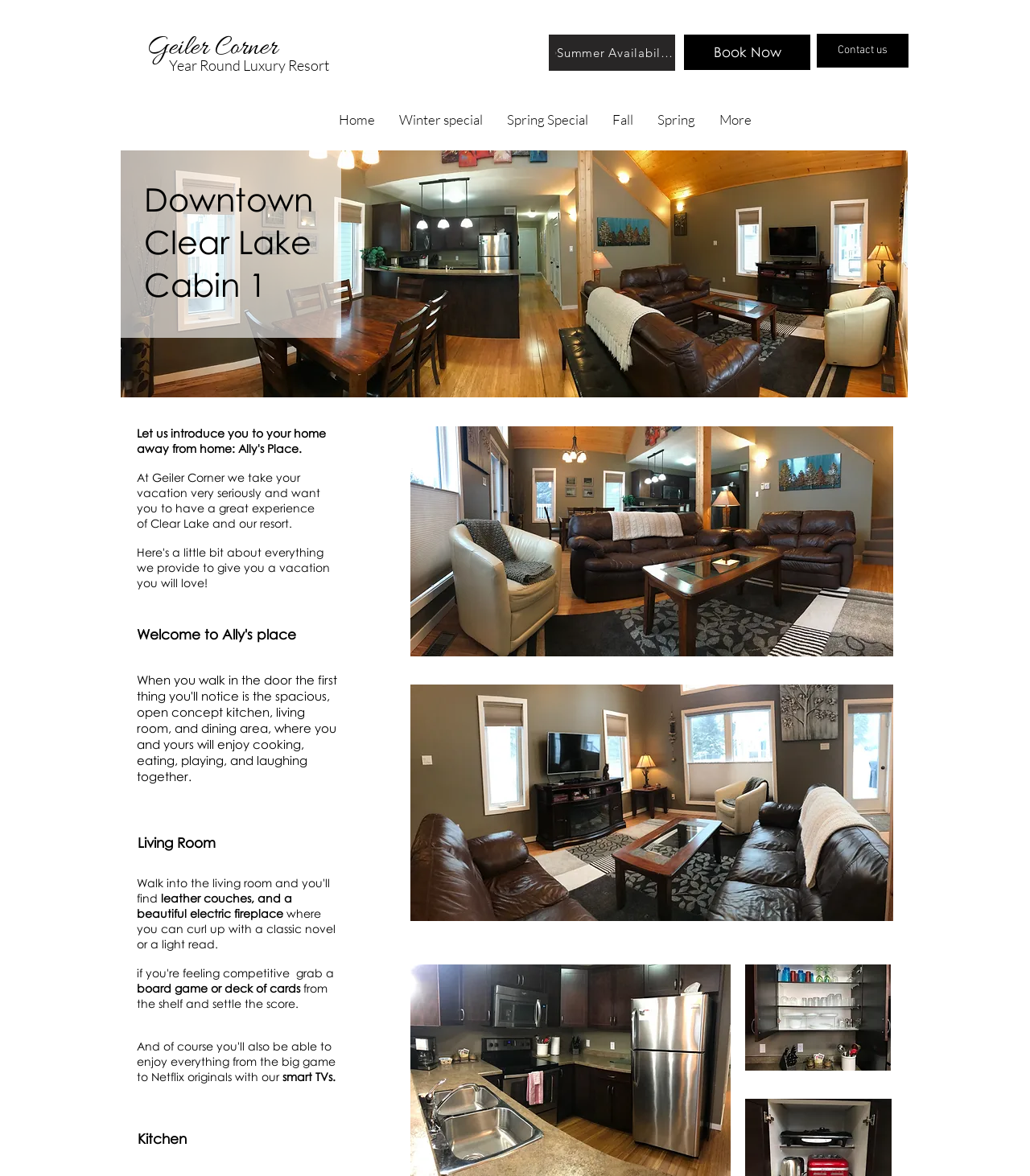Identify the bounding box coordinates of the region that should be clicked to execute the following instruction: "Visit 'Summer Availability'".

[0.533, 0.029, 0.655, 0.06]